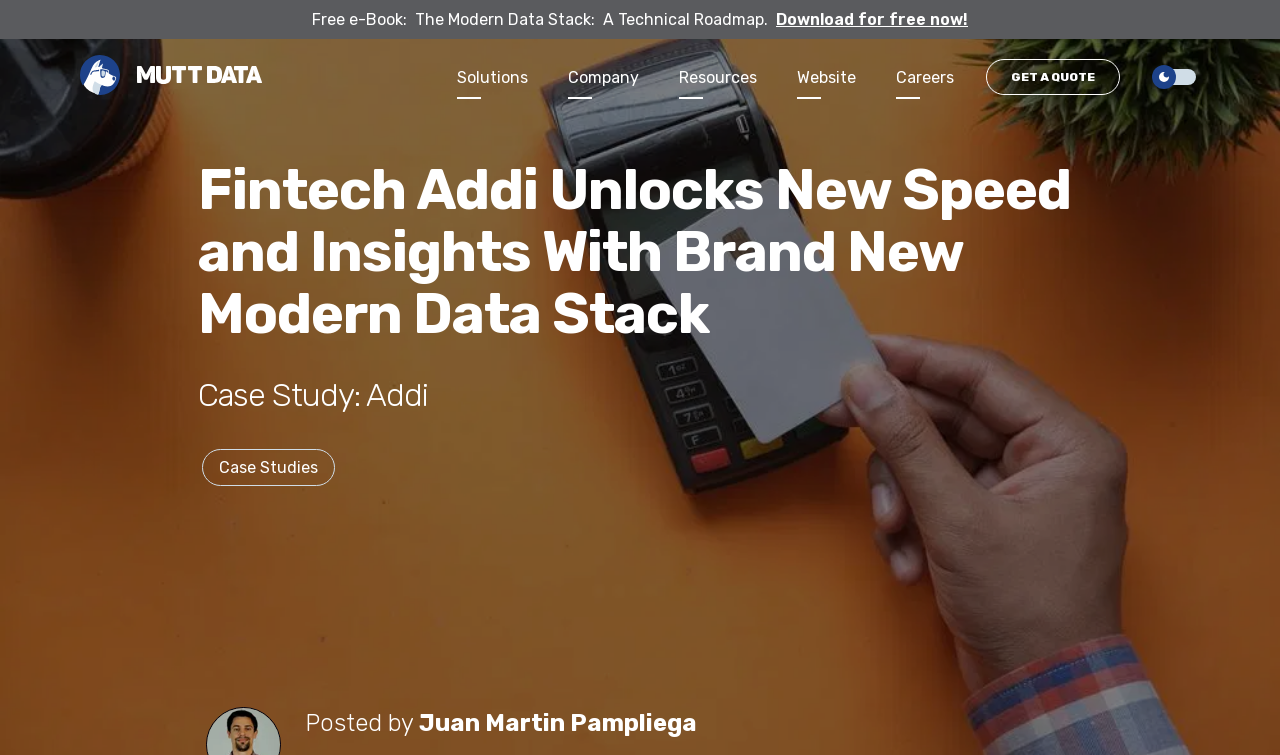Find the bounding box coordinates of the element to click in order to complete the given instruction: "Download the e-book."

[0.606, 0.013, 0.756, 0.038]